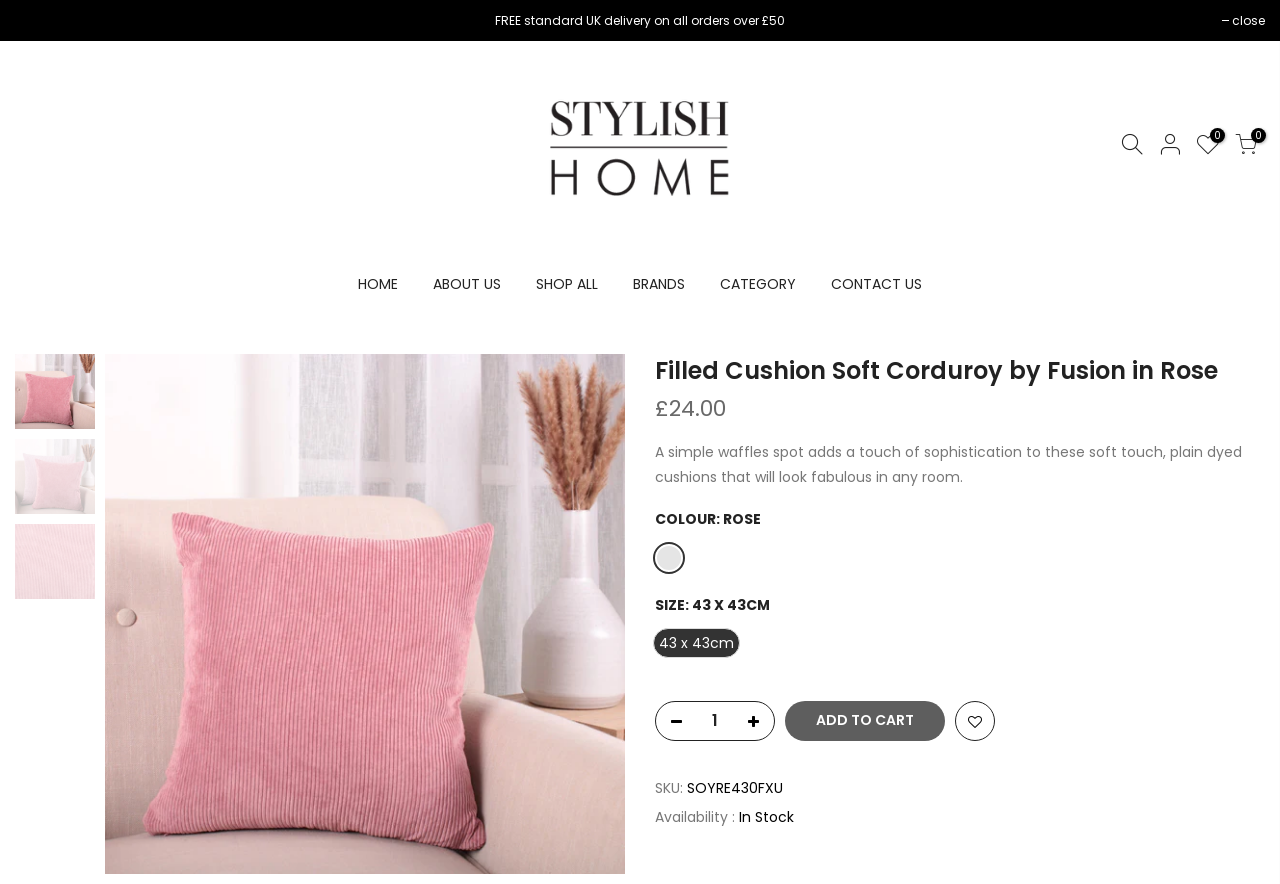What is the SKU of the Filled Cushion Soft Corduroy?
Give a one-word or short-phrase answer derived from the screenshot.

SOYRE430FXU